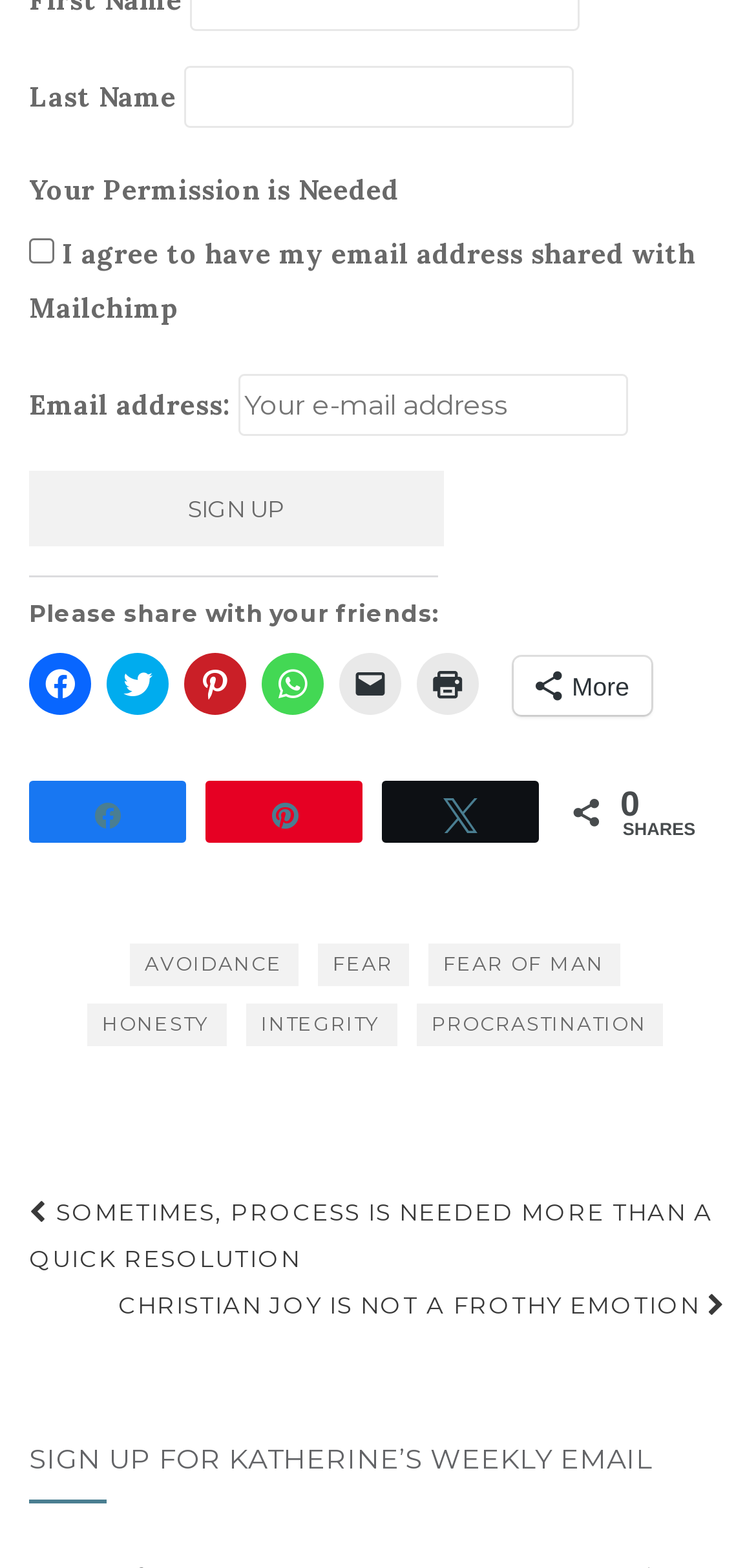What social media platforms can be used to share content?
Please ensure your answer is as detailed and informative as possible.

The webpage provides links to share content on various social media platforms, including Facebook, Twitter, Pinterest, and WhatsApp, as indicated by the icons and text labels next to each link.